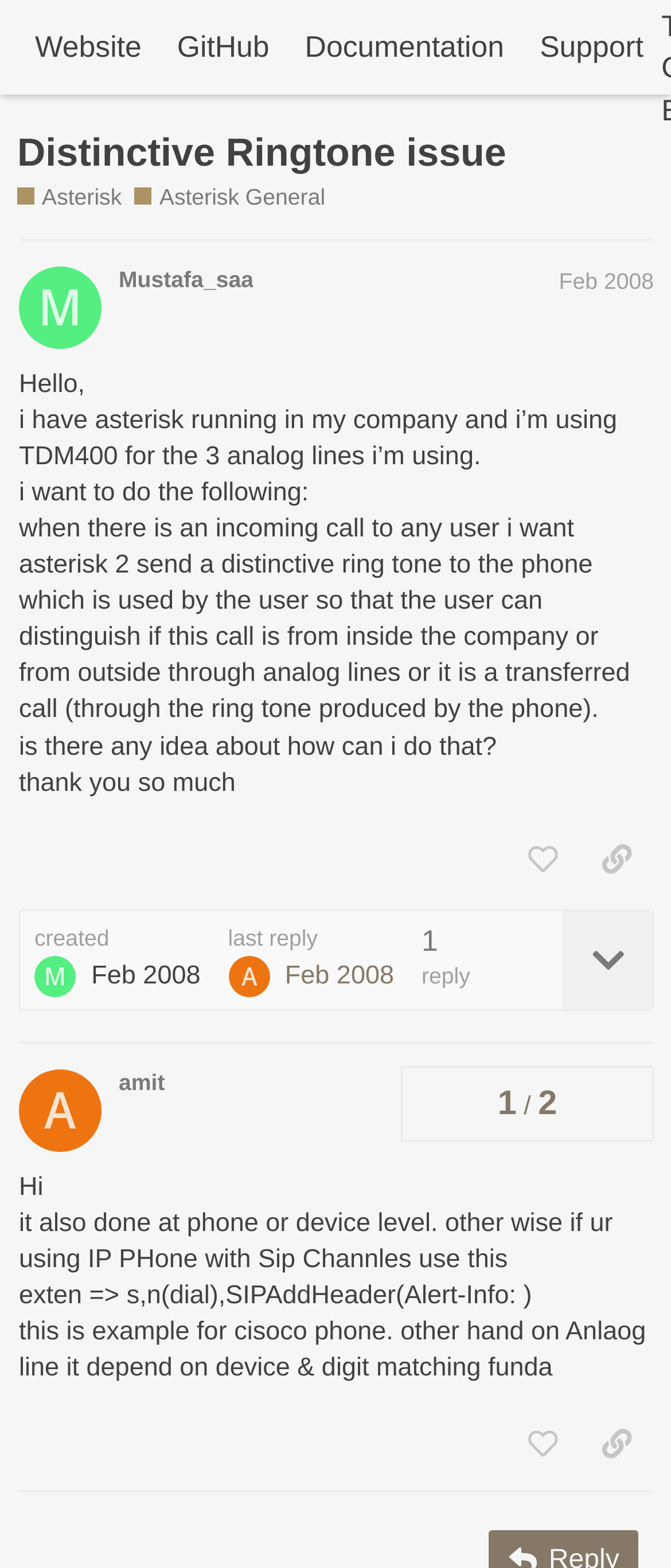Locate the UI element that matches the description Asterisk General in the webpage screenshot. Return the bounding box coordinates in the format (top-left x, top-left y, bottom-right x, bottom-right y), with values ranging from 0 to 1.

[0.201, 0.116, 0.485, 0.136]